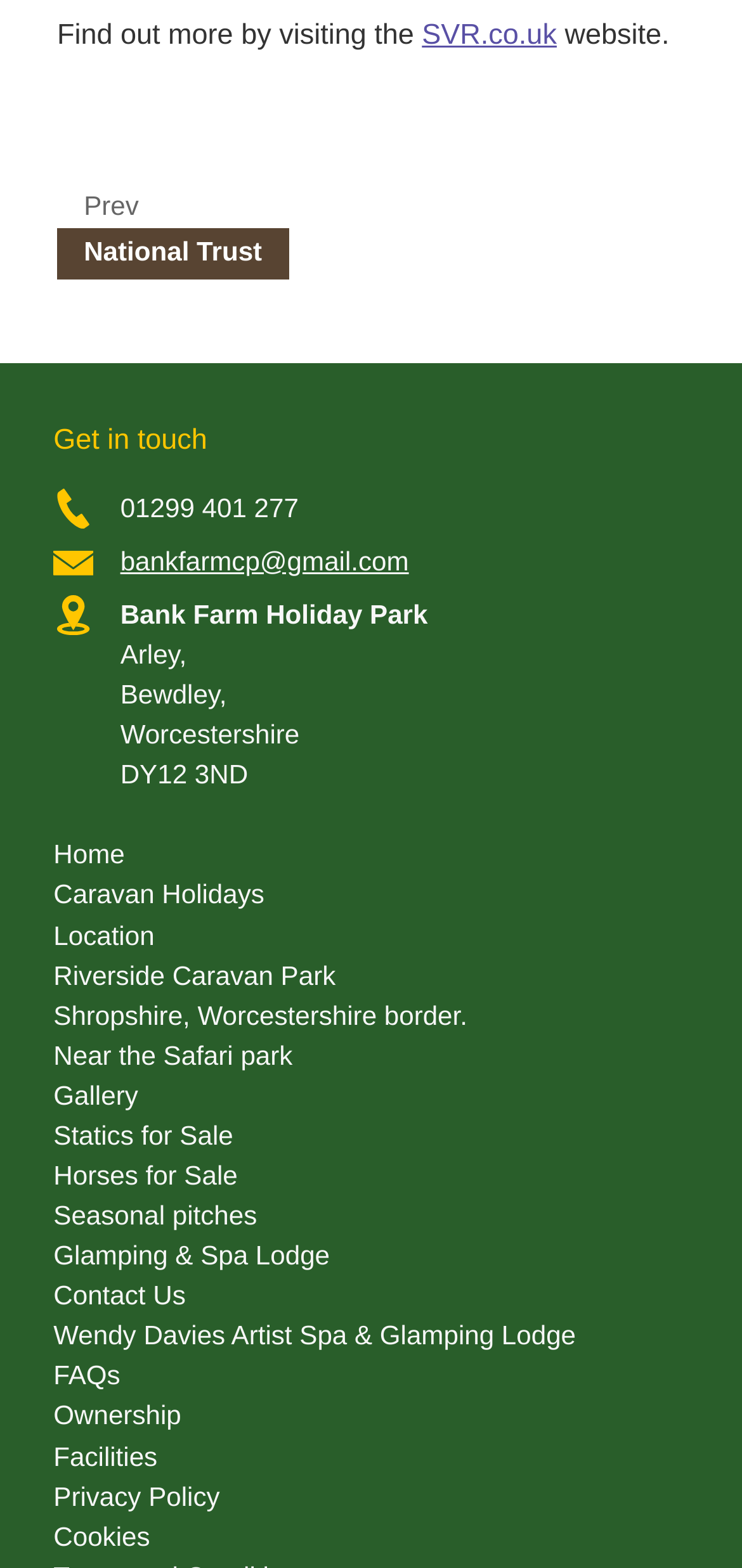How many links are there in the footer navigation?
Kindly give a detailed and elaborate answer to the question.

I counted the number of links in the footer navigation by looking at the 'Posts' section, which contains 14 links to different pages, including 'Home', 'Caravan Holidays', 'Location', and more.